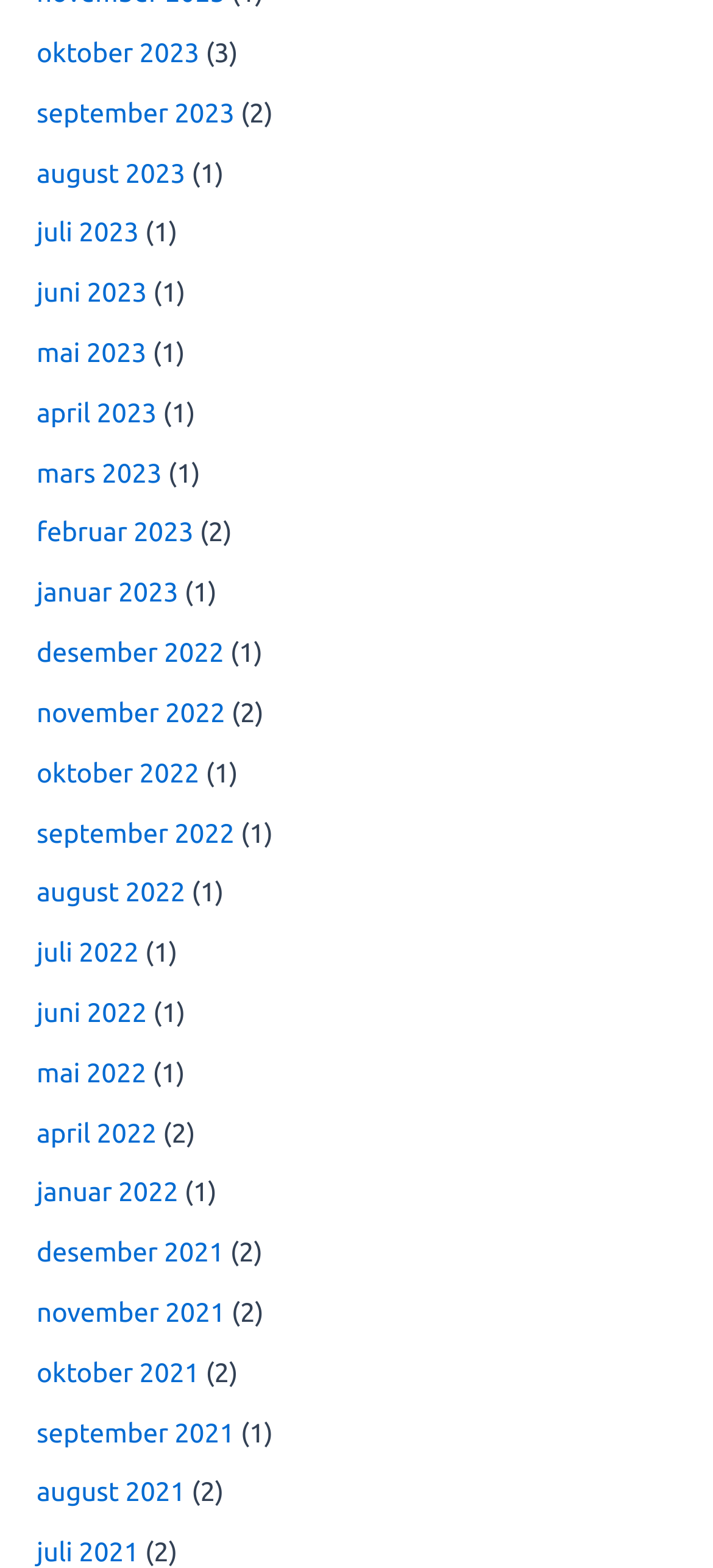Indicate the bounding box coordinates of the element that needs to be clicked to satisfy the following instruction: "click oktober 2023". The coordinates should be four float numbers between 0 and 1, i.e., [left, top, right, bottom].

[0.051, 0.023, 0.28, 0.043]